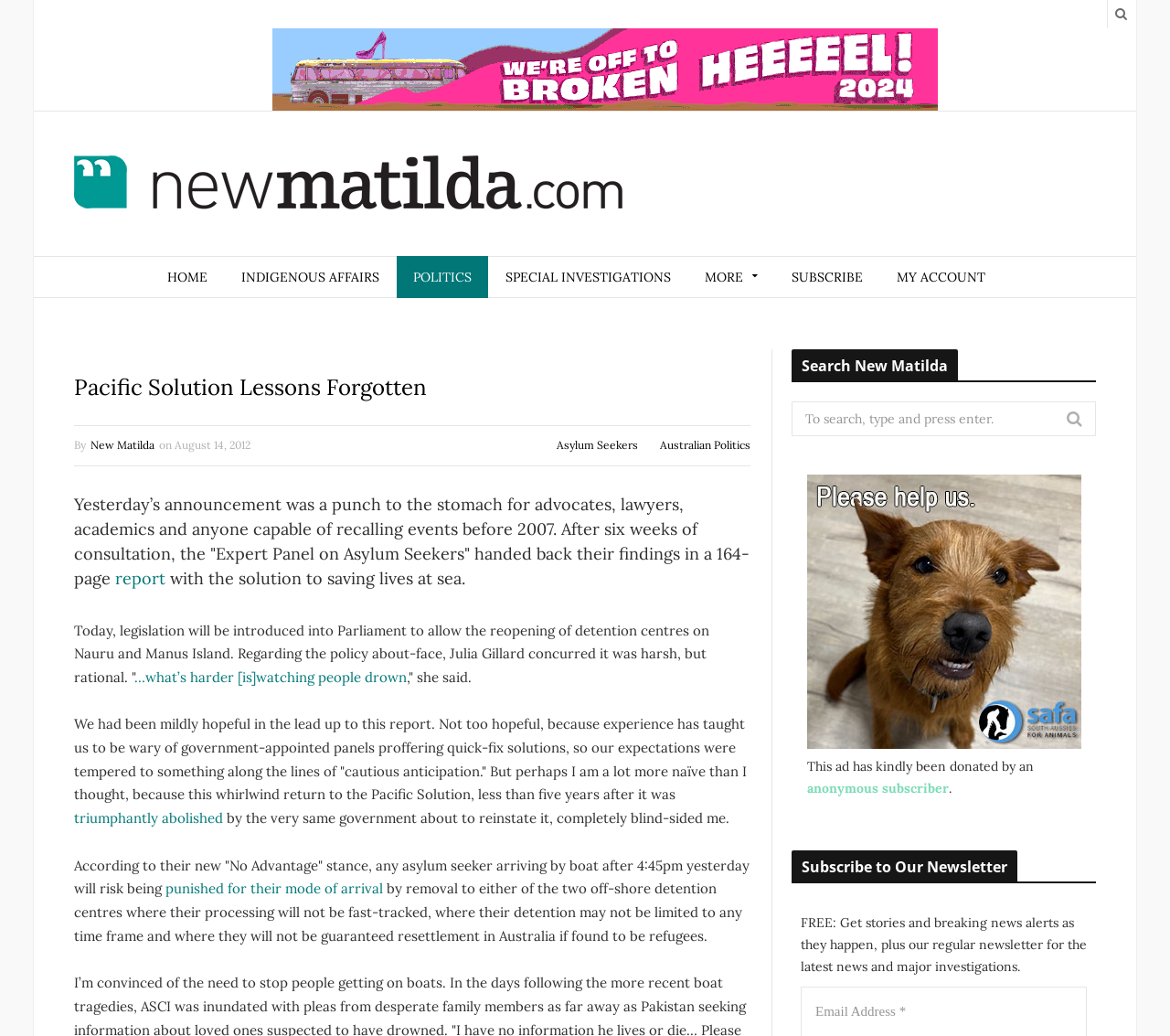Please identify the coordinates of the bounding box that should be clicked to fulfill this instruction: "Search for a topic".

None